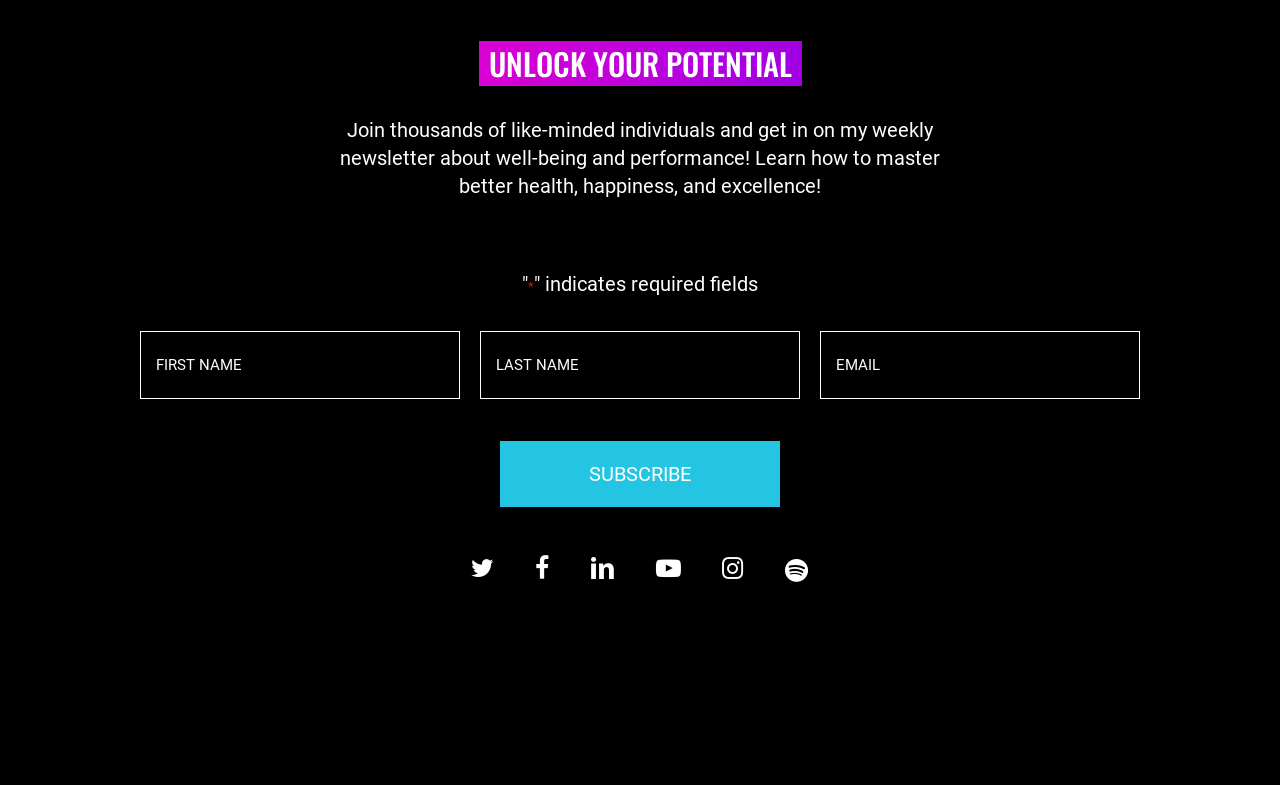Please identify the bounding box coordinates of the clickable element to fulfill the following instruction: "Enter first name". The coordinates should be four float numbers between 0 and 1, i.e., [left, top, right, bottom].

[0.109, 0.422, 0.359, 0.509]